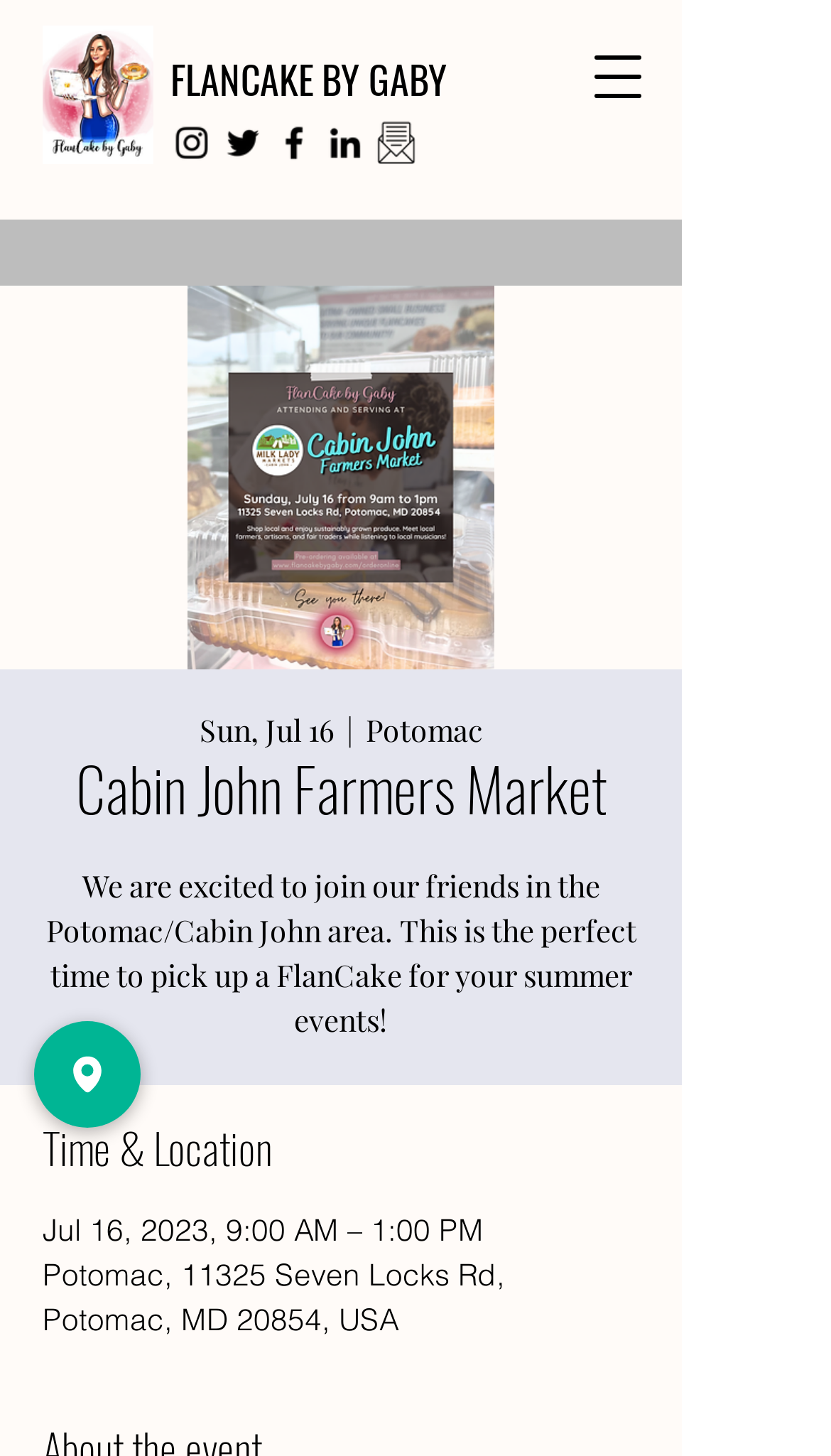What is the purpose of the event?
Answer the question in a detailed and comprehensive manner.

I found the answer by looking at the text 'This is the perfect time to pick up a FlanCake for your summer events!' which suggests that the purpose of the event is to pick up a FlanCake.